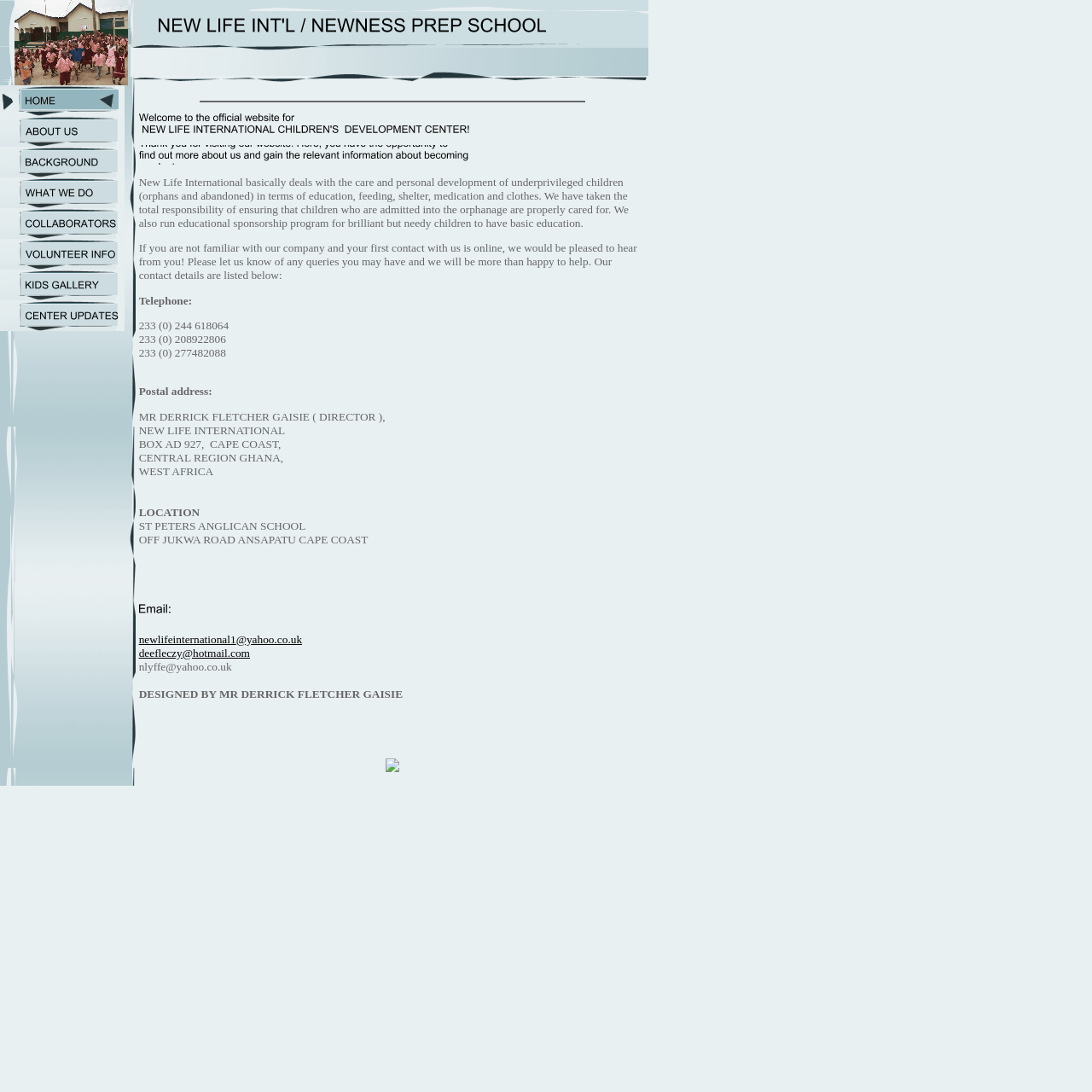Identify the bounding box coordinates of the region that needs to be clicked to carry out this instruction: "Learn about the background of New Life International". Provide these coordinates as four float numbers ranging from 0 to 1, i.e., [left, top, right, bottom].

[0.0, 0.153, 0.114, 0.165]